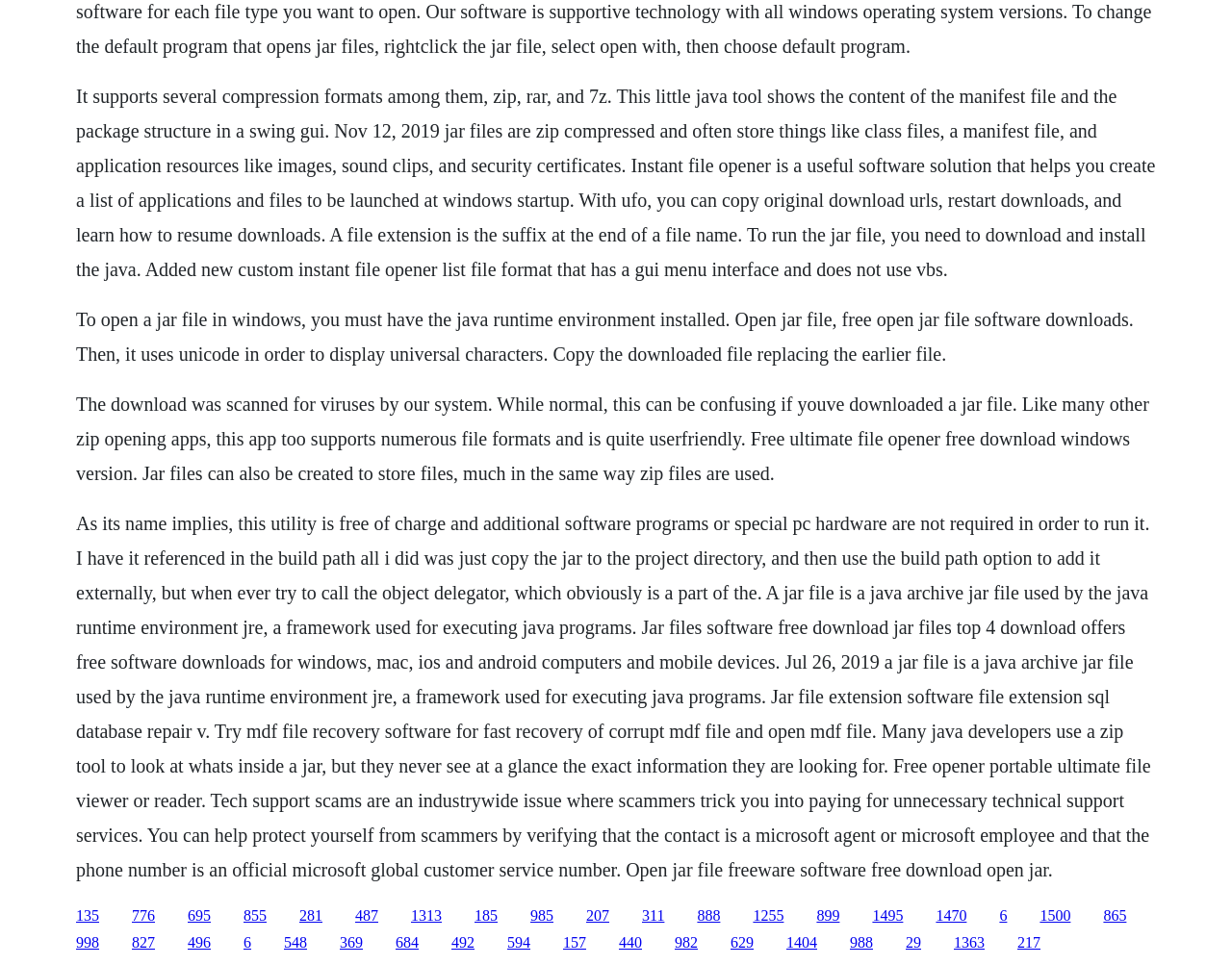What is the benefit of using Unicode in file display?
Using the image, give a concise answer in the form of a single word or short phrase.

Display universal characters